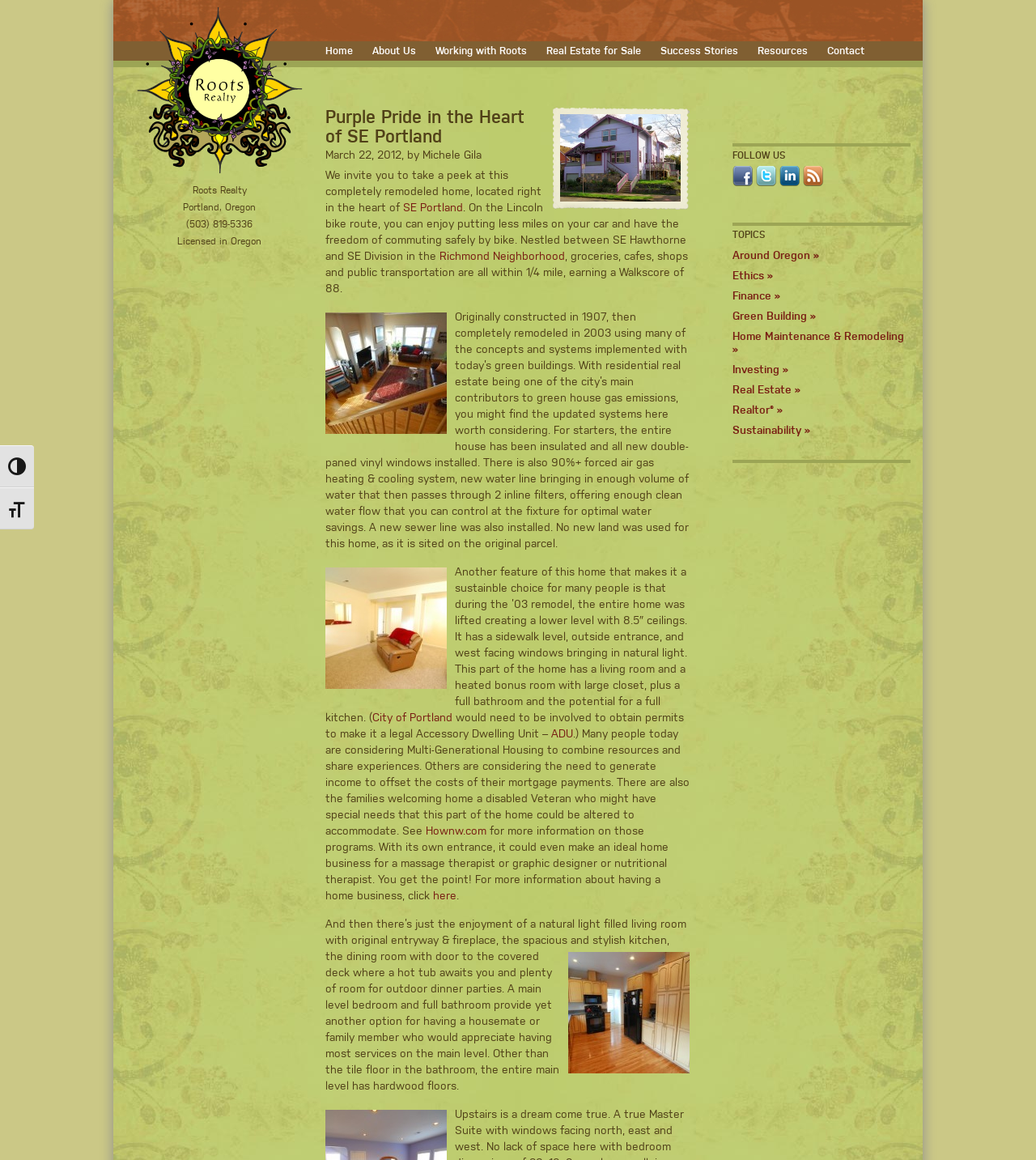What is the potential use of the lower level of the home?
Please give a detailed answer to the question using the information shown in the image.

The potential use of the lower level of the home can be inferred from the static text element 'With its own entrance, it could even make an ideal home business for a massage therapist or graphic designer or nutritional therapist. You get the point! For more information about having a home business, click here.' and 'would need to be involved to obtain permits to make it a legal Accessory Dwelling Unit –' which suggests that the lower level could be used as a home business or an Accessory Dwelling Unit.